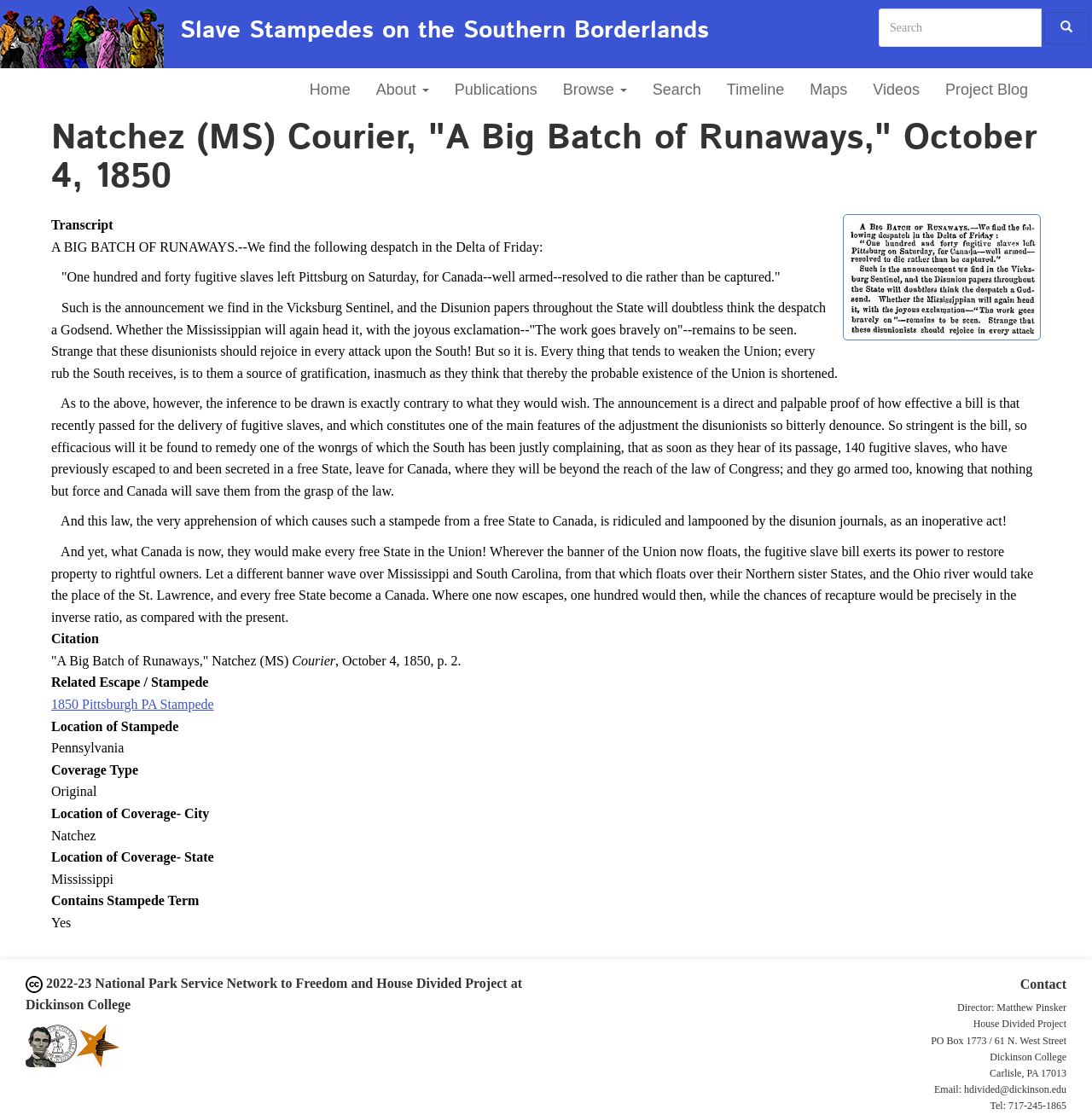Please determine the headline of the webpage and provide its content.

Natchez (MS) Courier, "A Big Batch of Runaways," October 4, 1850